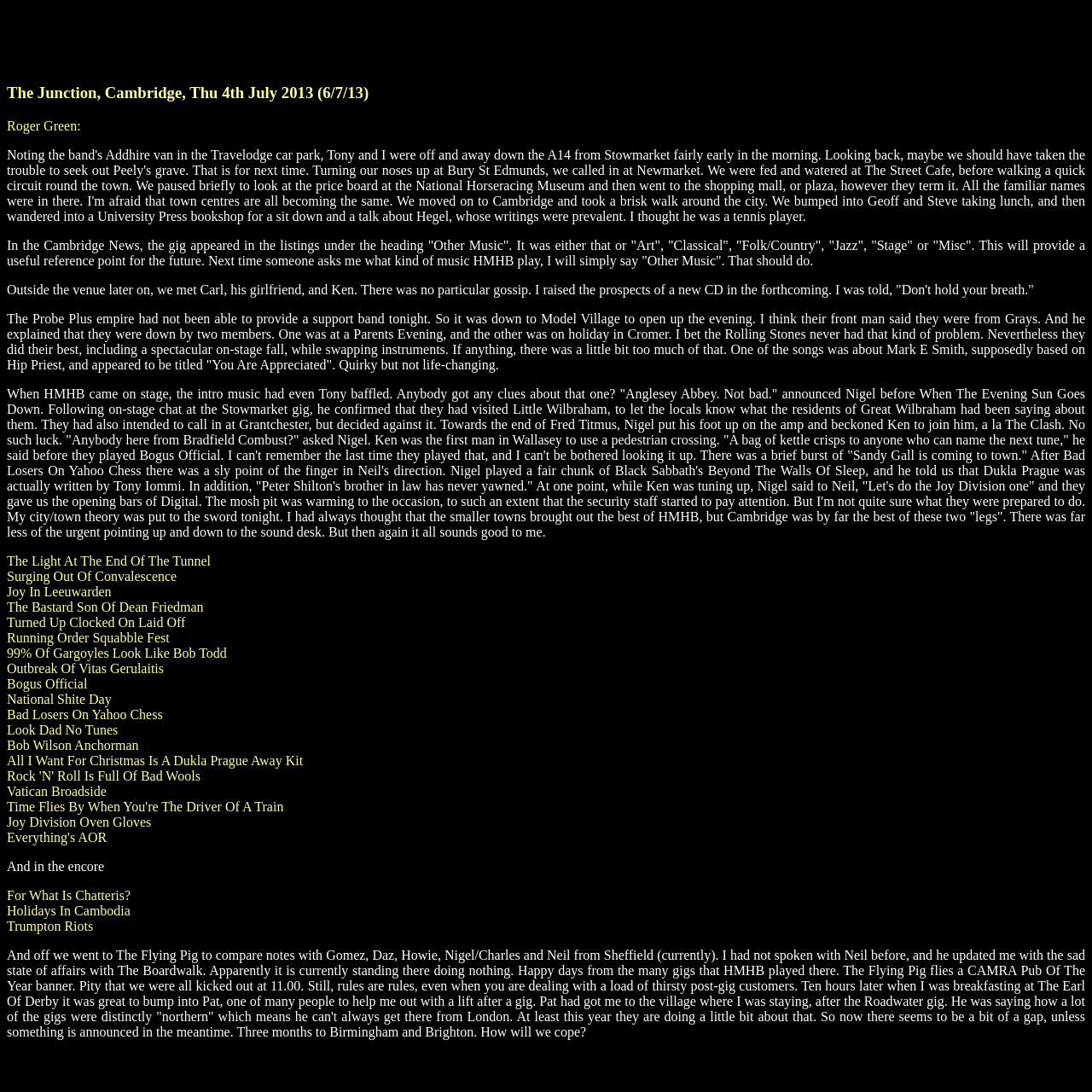What is the name of the song that is about Mark E Smith?
Give a detailed response to the question by analyzing the screenshot.

The article mentions that Model Village played a song about Mark E Smith, supposedly based on Hip Priest, and appeared to be titled 'You Are Appreciated', which suggests that 'You Are Appreciated' is the song that is about Mark E Smith.